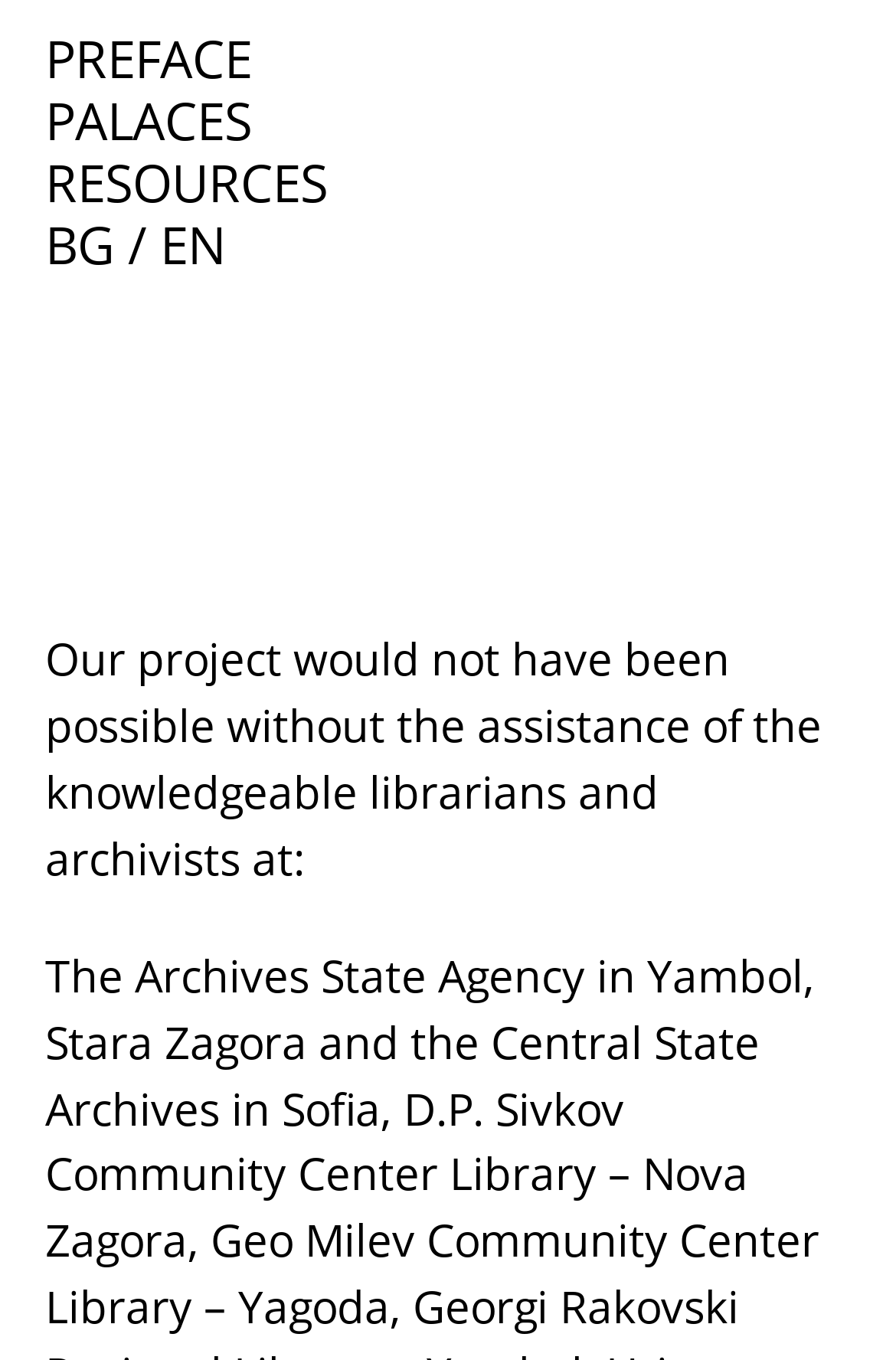Using floating point numbers between 0 and 1, provide the bounding box coordinates in the format (top-left x, top-left y, bottom-right x, bottom-right y). Locate the UI element described here: BG

[0.05, 0.154, 0.127, 0.206]